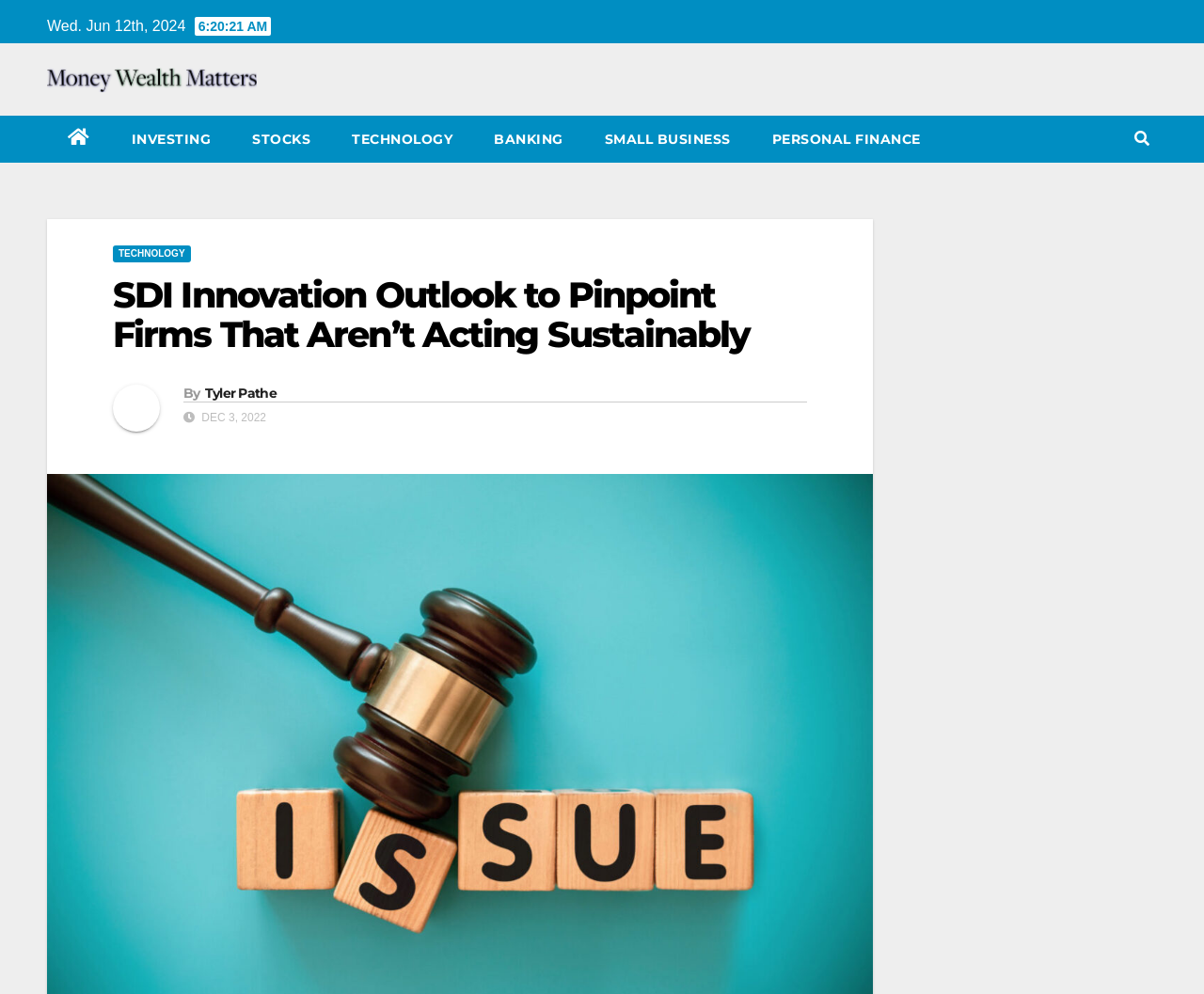Identify and extract the main heading of the webpage.

SDI Innovation Outlook to Pinpoint Firms That Aren’t Acting Sustainably